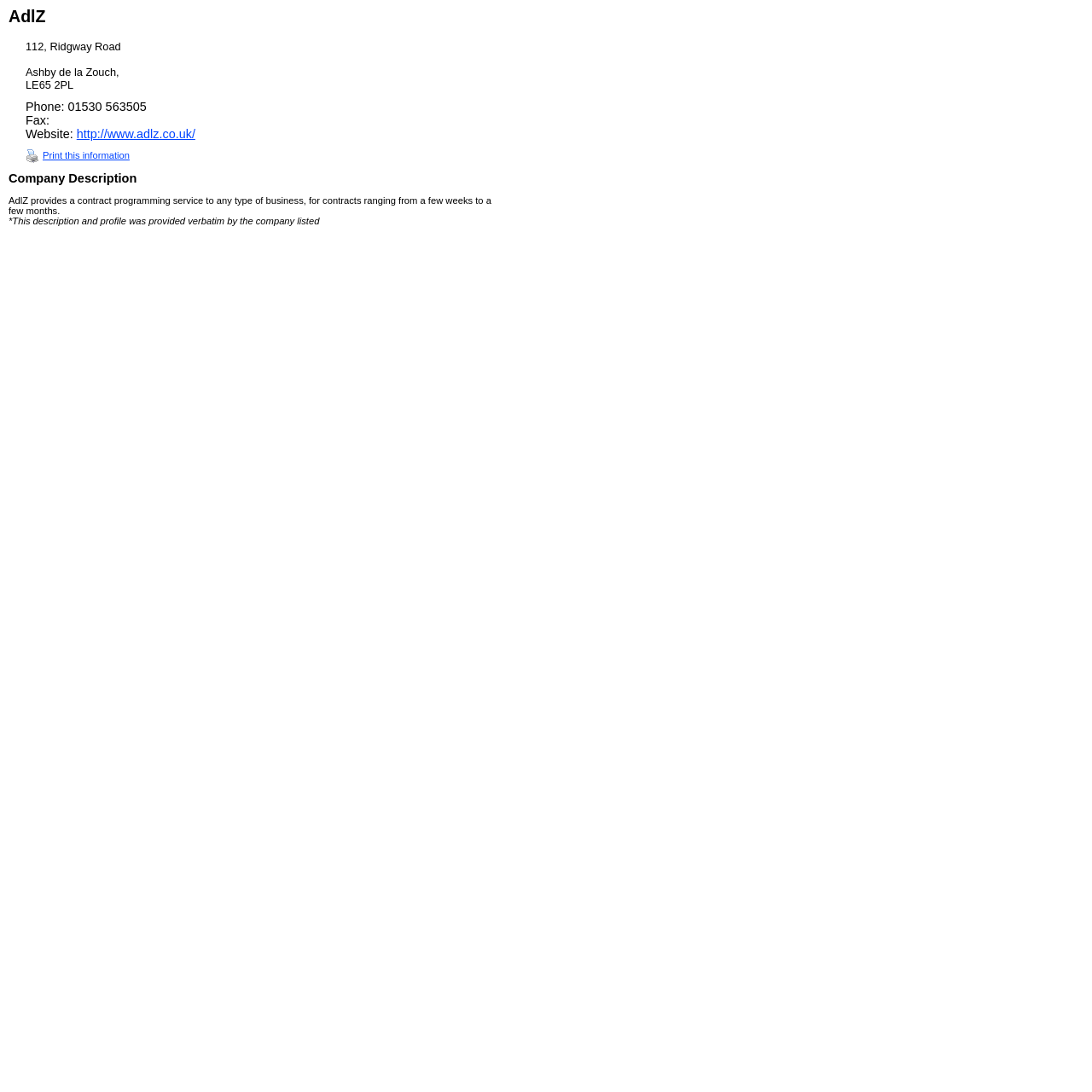Construct a thorough caption encompassing all aspects of the webpage.

The webpage is titled "Consultant Finder : AdlZ" and appears to be a profile page for a consulting company called AdlZ. At the top of the page, there is a heading with the company name "AdlZ". Below the heading, there is a table with a single row and two columns. The first column is empty, while the second column contains the company's address, phone number, fax number, and website. The address is "112, Ridgway Road Ashby de la Zouch, LE65 2PL", and the phone number is "01530 563505". There is also a small image and a link to the company's website. Additionally, there is a link to print the information.

Below the table, there is a heading that reads "Company Description". Under this heading, there is a paragraph of text that describes the company's services, stating that AdlZ provides contract programming services to businesses for contracts ranging from a few weeks to a few months. Below this paragraph, there is a note that indicates the description and profile were provided verbatim by the company listed.